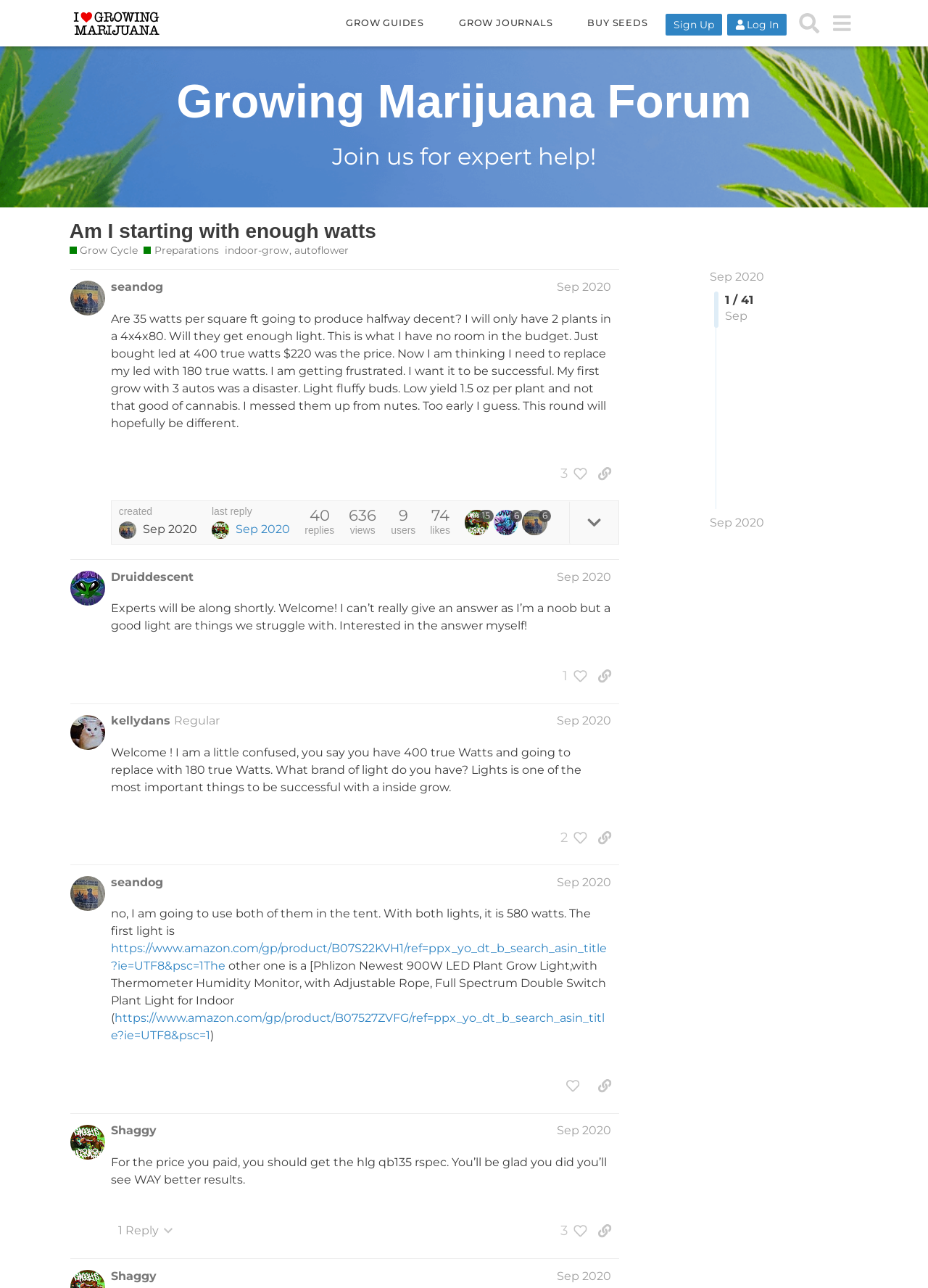What is the total wattage of the two lights?
Based on the visual content, answer with a single word or a brief phrase.

580 watts